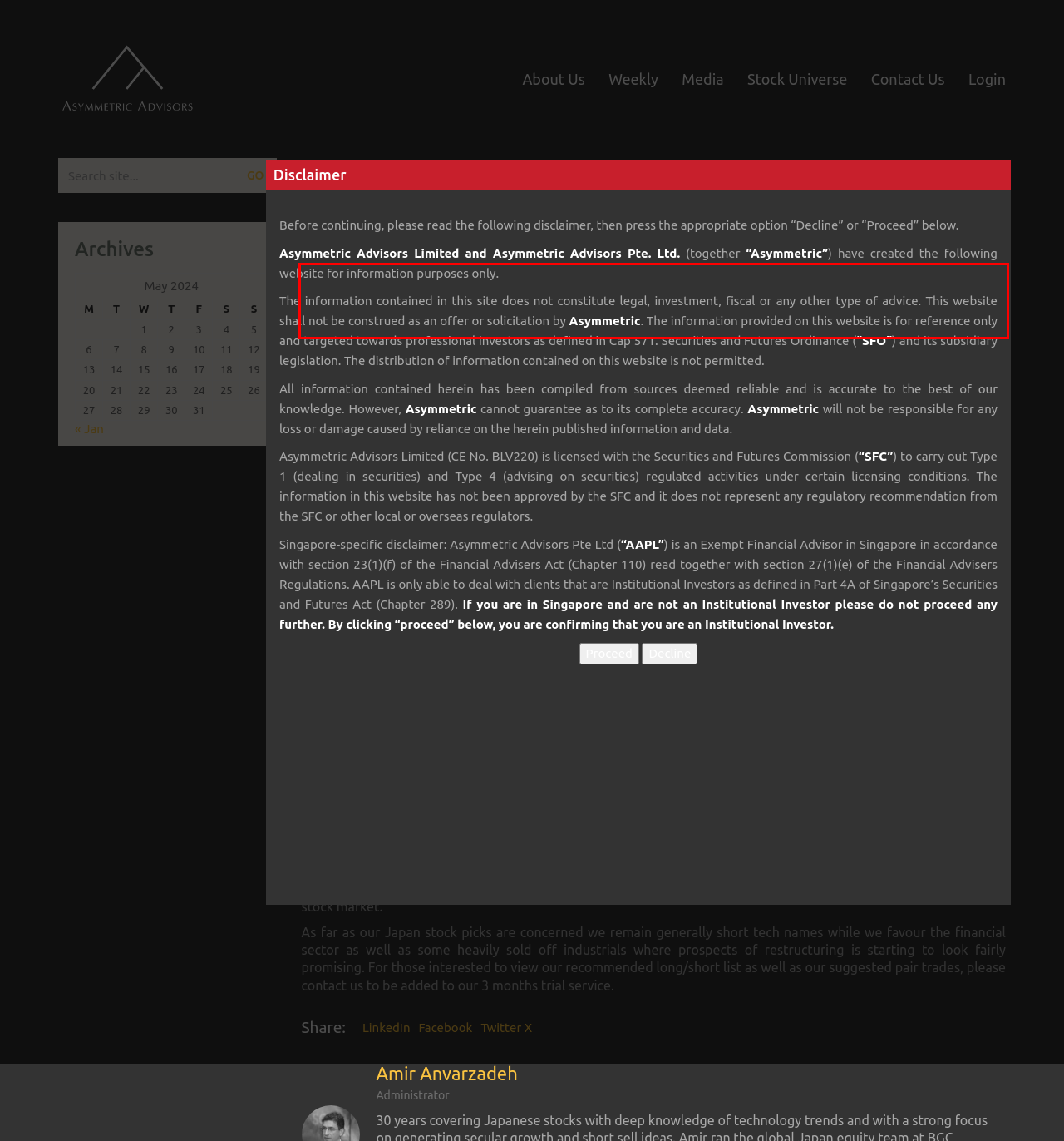Using the provided webpage screenshot, recognize the text content in the area marked by the red bounding box.

We are keeping a very close eye on macro-economic and geopolitical developments in the US as leading factors in influencing Japan’s stock market direction. Indeed, the easy money era in the US which have kept stocks on a steep upward trajectory is quickly drawing to a close and the so called ‘new normal’ looks to have turned out to be nothing more than an aberration following the global financial crisis 10 years ago.